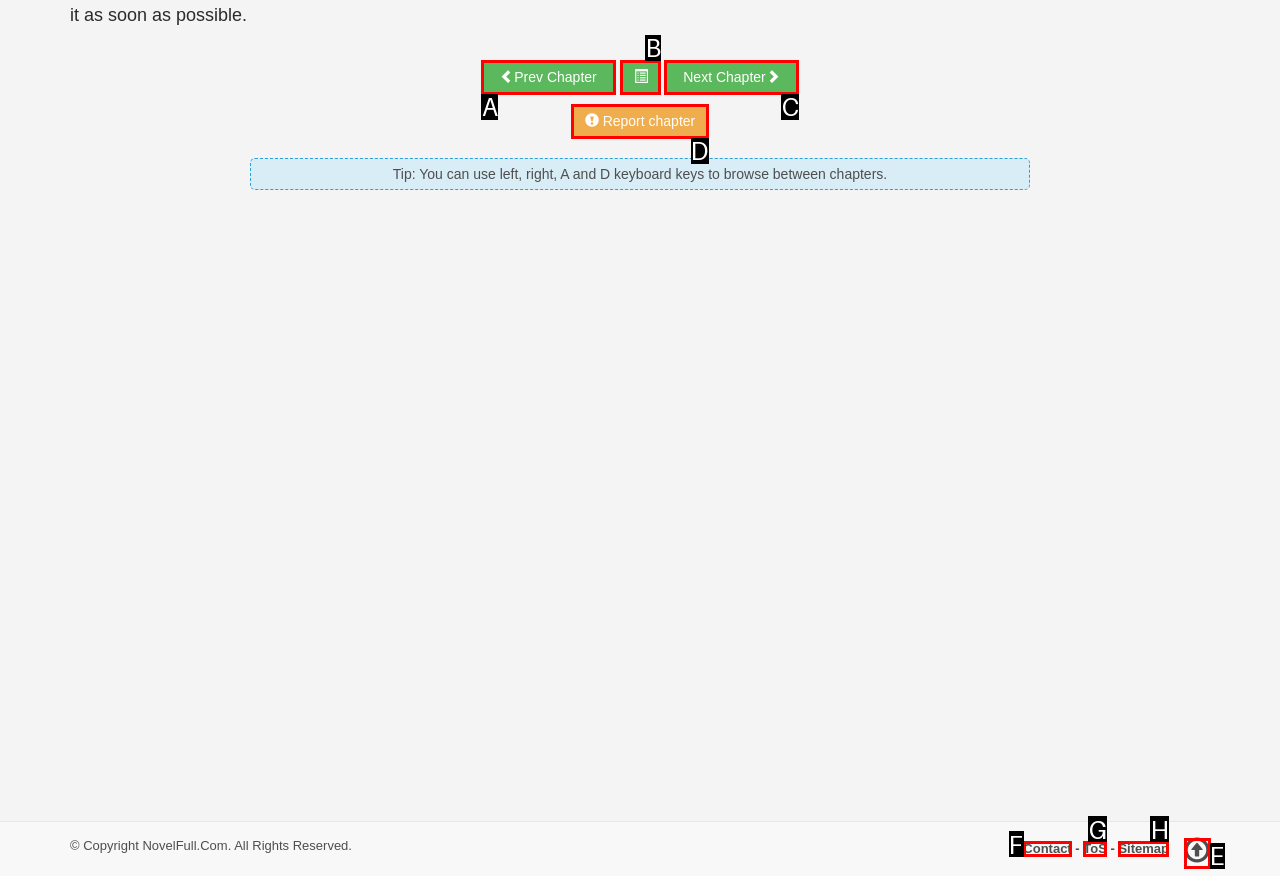Please identify the correct UI element to click for the task: View sitemap Respond with the letter of the appropriate option.

H